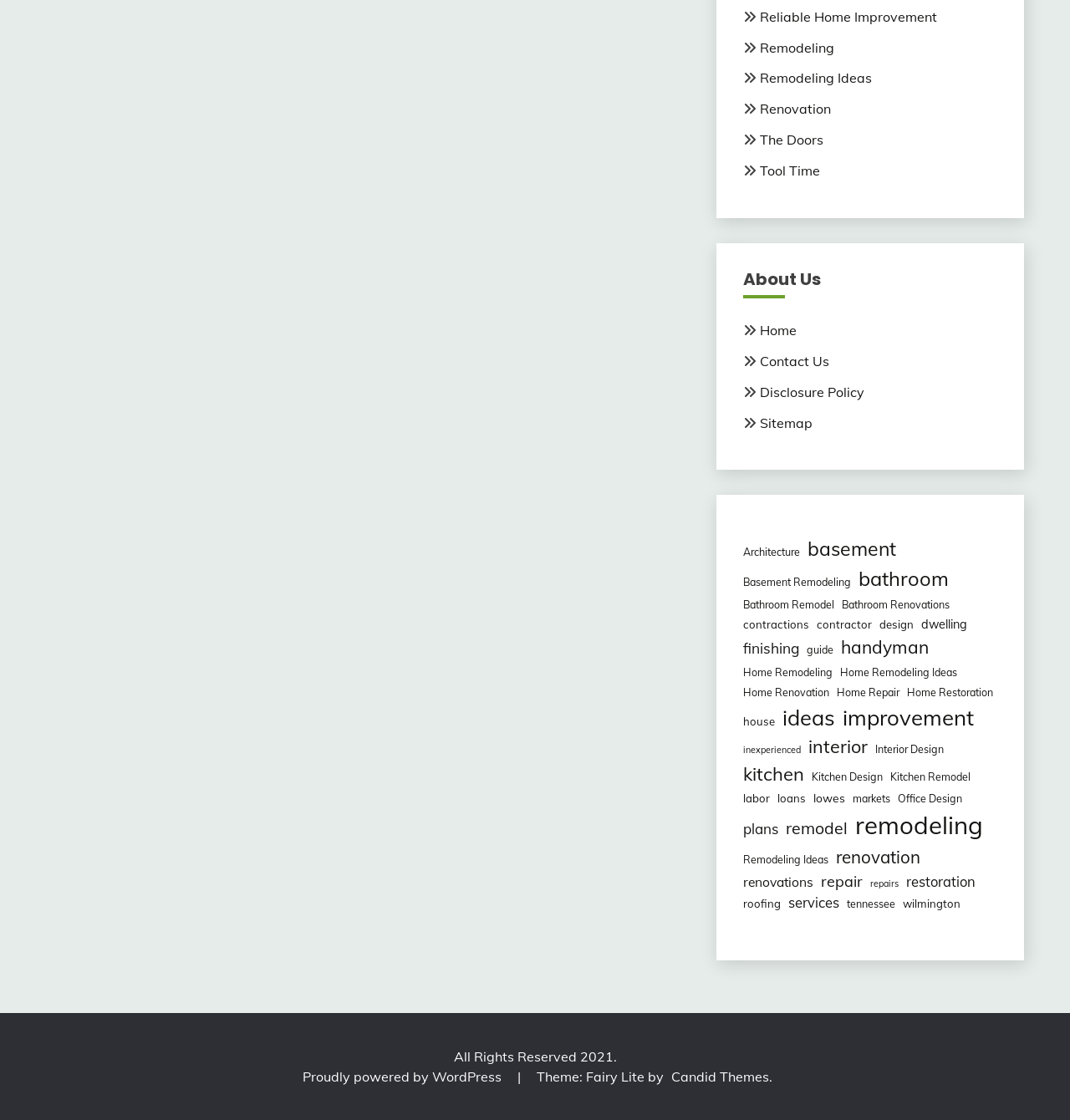Answer the question in a single word or phrase:
What is the main topic of this website?

Home Improvement